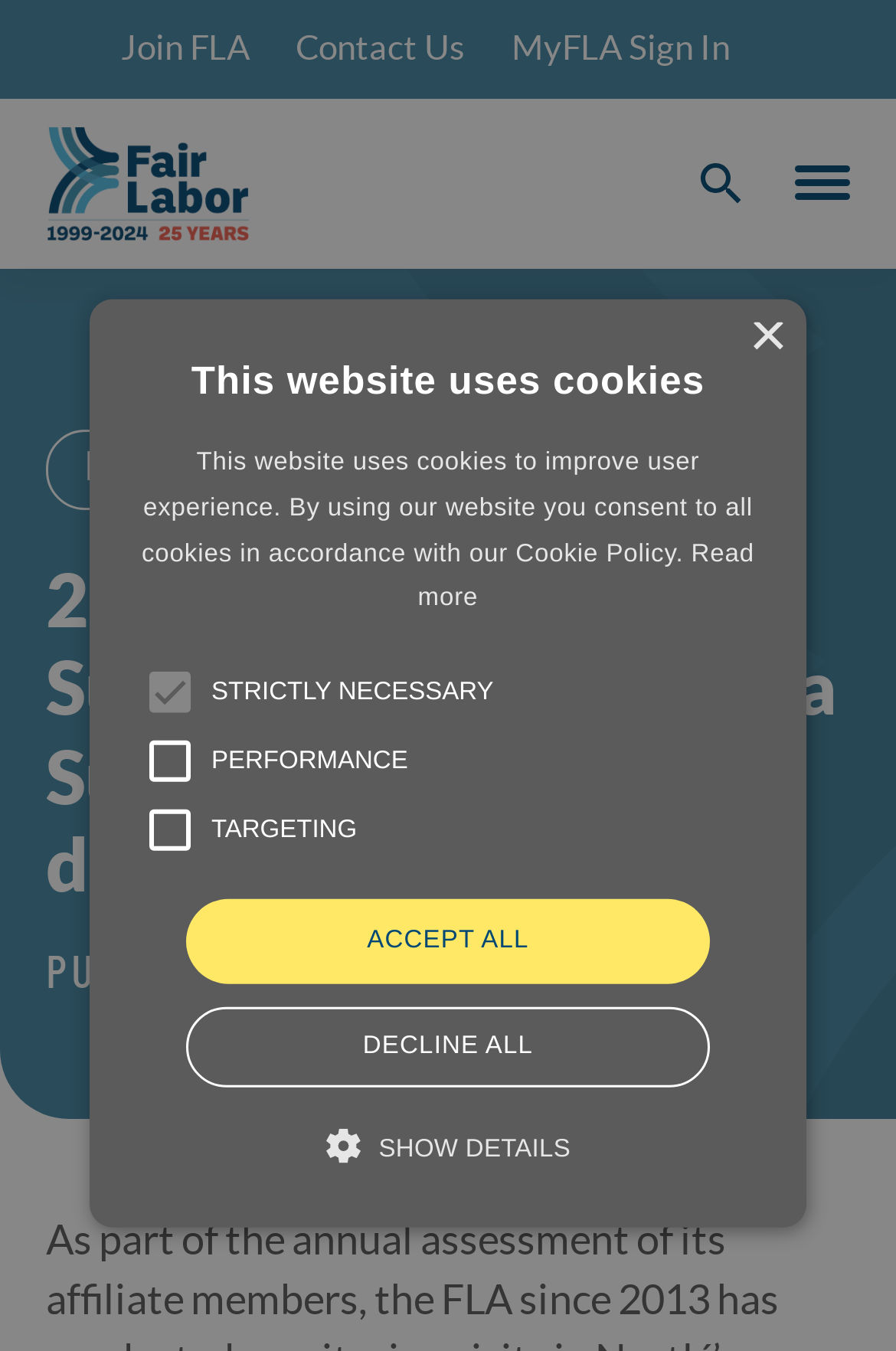What is the logo on the top left corner?
Based on the image, give a one-word or short phrase answer.

Fair Labor logo